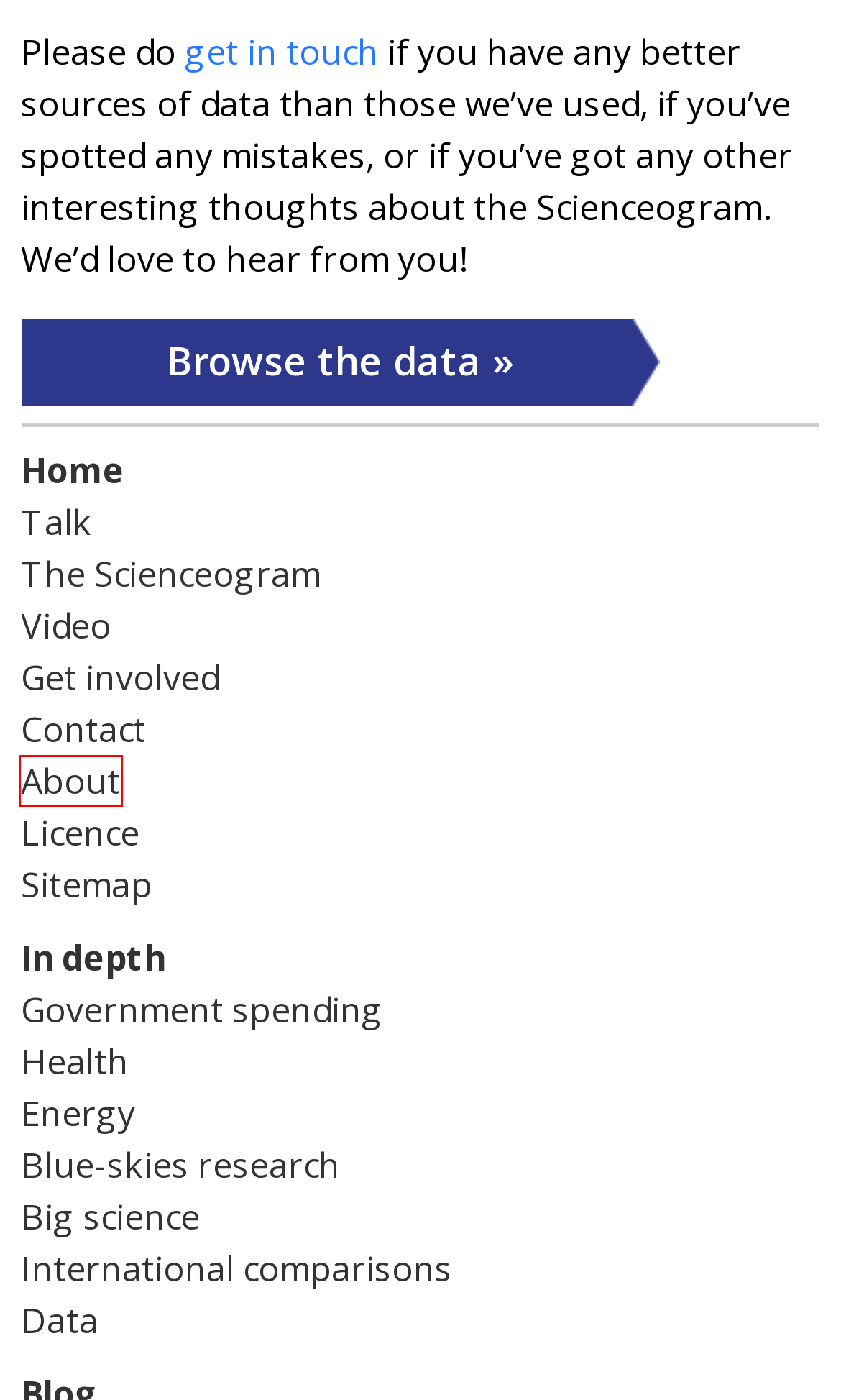You have a screenshot of a webpage with a red bounding box highlighting a UI element. Your task is to select the best webpage description that corresponds to the new webpage after clicking the element. Here are the descriptions:
A. | Video
B. | International comparisons
C. | About
D. | Talk
E. | Sitemap
F. | The Scienceogram
G. | Get involved
H. | Contact

C